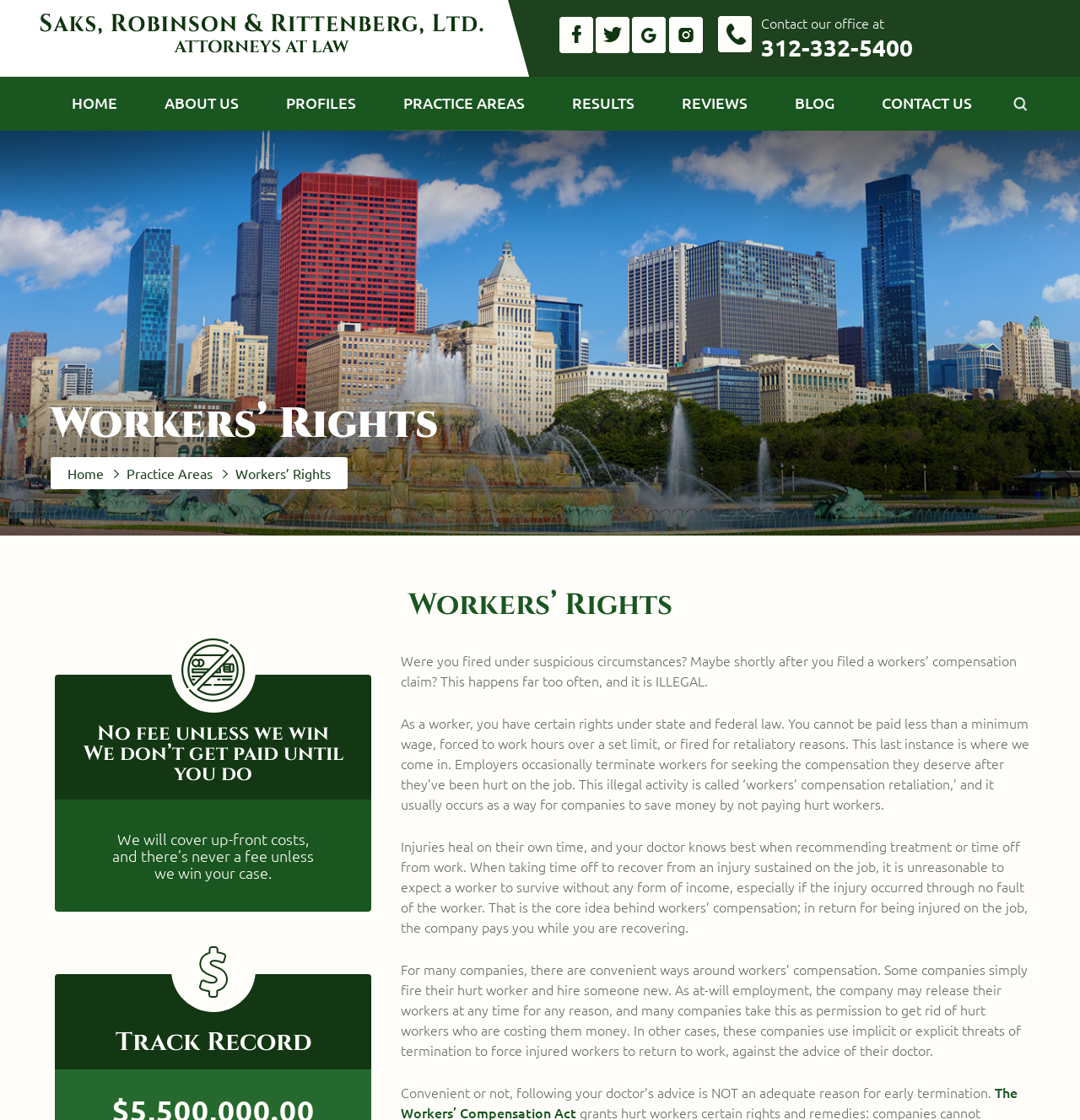Please determine the bounding box coordinates for the element that should be clicked to follow these instructions: "Go to the Home page".

[0.047, 0.069, 0.128, 0.116]